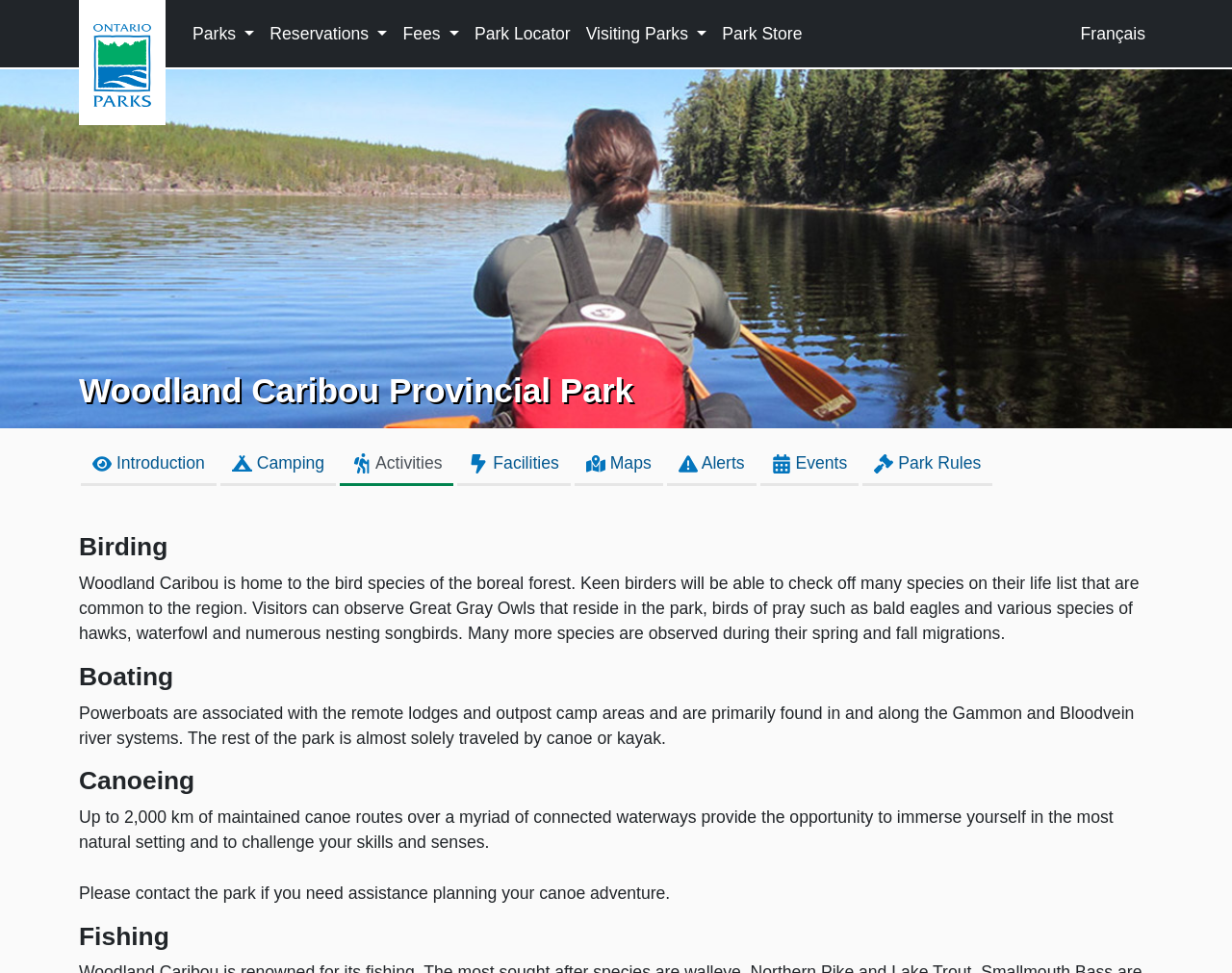Offer a meticulous caption that includes all visible features of the webpage.

The webpage is about activities at Woodland Caribou Provincial Park. At the top left corner, there is an image of the Ontario Parks logo, accompanied by a link to Ontario Parks. Below this, there is a row of buttons and links, including Parks, Reservations, Fees, Park Locator, Visiting Parks, and Park Store. On the top right corner, there is a link to Français.

Below the top row, there is a large image of Woodland Caribou, spanning the entire width of the page. Above this image, there is a heading that reads "Woodland Caribou Provincial Park". 

Underneath the image, there are several links to different sections of the park's website, including Introduction, Camping, Activities, Facilities, Maps, Alerts, Events, and Park Rules. These links are arranged in a horizontal row.

The main content of the page is divided into four sections, each with a heading: Birding, Boating, Canoeing, and Fishing. The Birding section describes the various bird species that can be found in the park, including Great Gray Owls, bald eagles, and hawks. The Boating section explains that powerboats are mainly used in remote areas, while the rest of the park is best explored by canoe or kayak. The Canoeing section highlights the extensive network of canoe routes in the park, offering a chance to immerse oneself in nature. The Fishing section is the last one, but its content is not provided in the accessibility tree.

Throughout the page, there are no other images besides the Ontario Parks logo and the Woodland Caribou image.